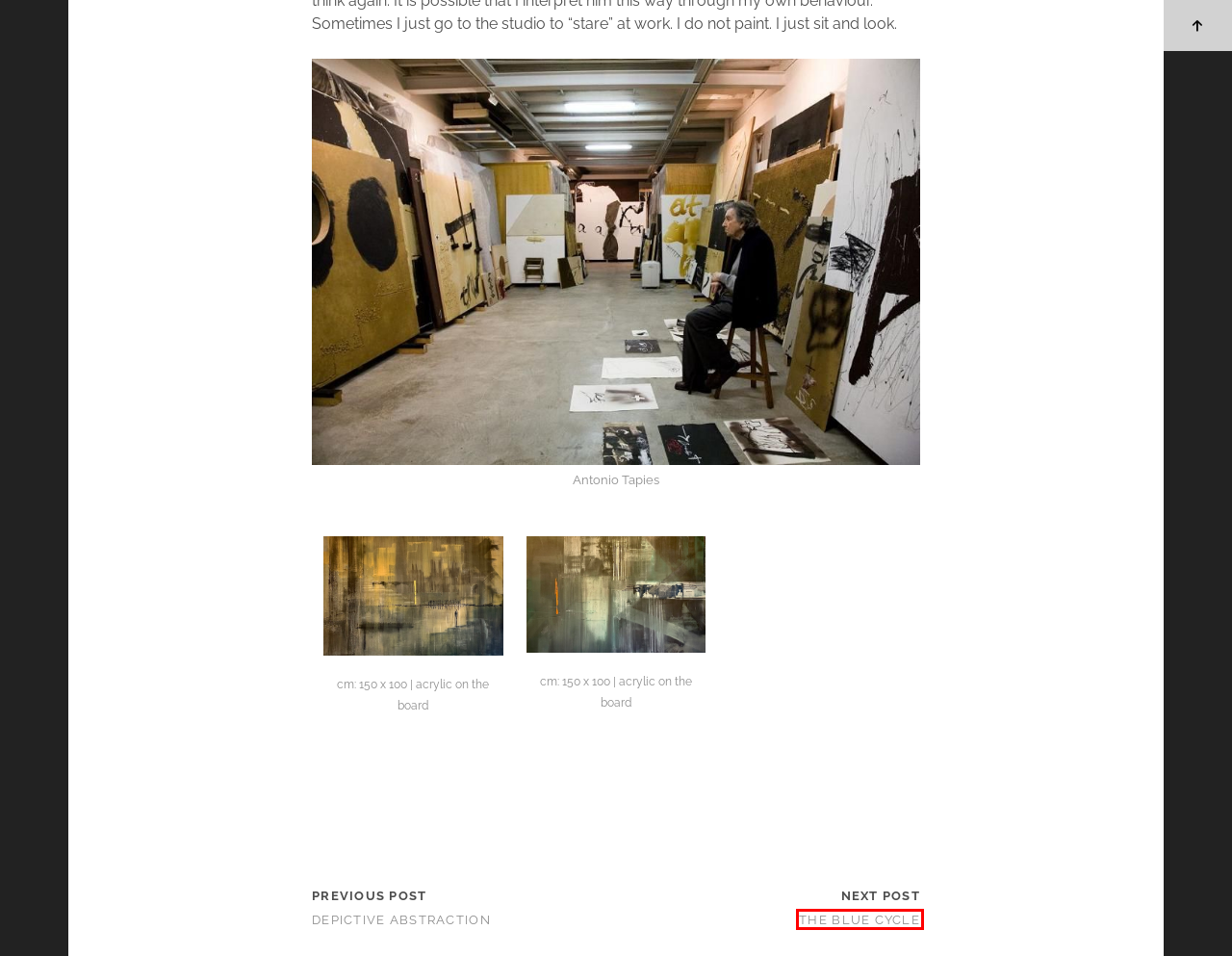Check out the screenshot of a webpage with a red rectangle bounding box. Select the best fitting webpage description that aligns with the new webpage after clicking the element inside the bounding box. Here are the candidates:
A. the blue cycle - Meggy Bernhardt
B. akt informel - Meggy Bernhardt
C. depictive abstraction - Meggy Bernhardt
D. Paintings - Meggy Bernhardt
E. Why painting? - Meggy Bernhardt
F. Stories - Meggy Bernhardt
G. Online Shop - Meggy Bernhardt
H. Contact - Meggy Bernhardt

A